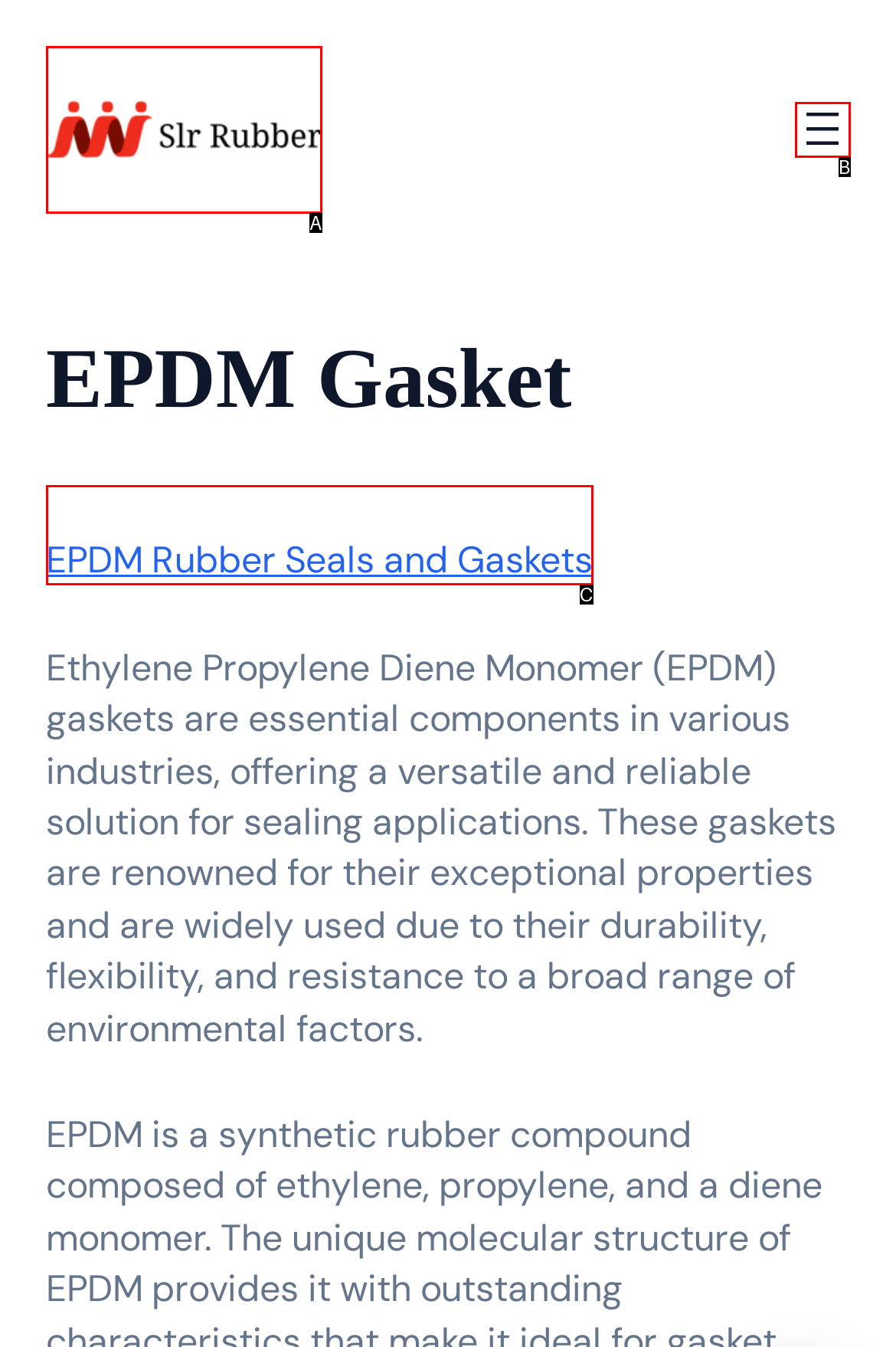Choose the HTML element that matches the description: alt="Rubber EPDM Gasket and Seals"
Reply with the letter of the correct option from the given choices.

A